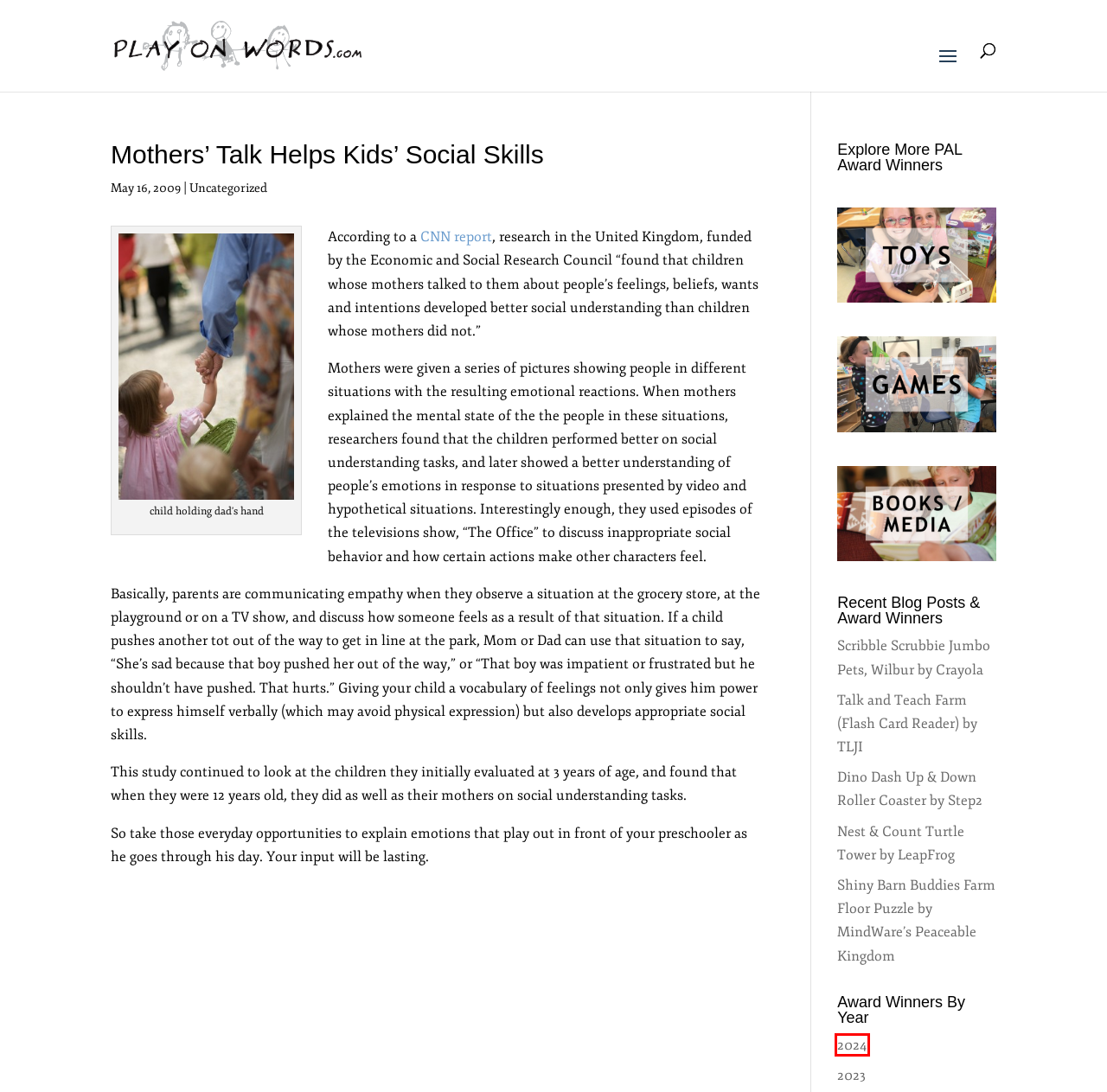Examine the screenshot of a webpage featuring a red bounding box and identify the best matching webpage description for the new page that results from clicking the element within the box. Here are the options:
A. Play on Words - Where Play Advances Language Development & Speech
B. PAL Award Winners: Games - Play on Words
C. Dino Dash Up & Down Roller Coaster by Step2 - Play on Words
D. Shiny Barn Buddies Farm Floor Puzzle by MindWare's Peaceable Kingdom - Play on Words
E. PAL Award Winners: Books & Media - Play on Words
F. Talk and Teach Farm (Flash Card Reader) by TLJI - Play on Words
G. PAL Award Winners - 2020 - Play on Words
H. Uncategorized Archives - Play on Words

G